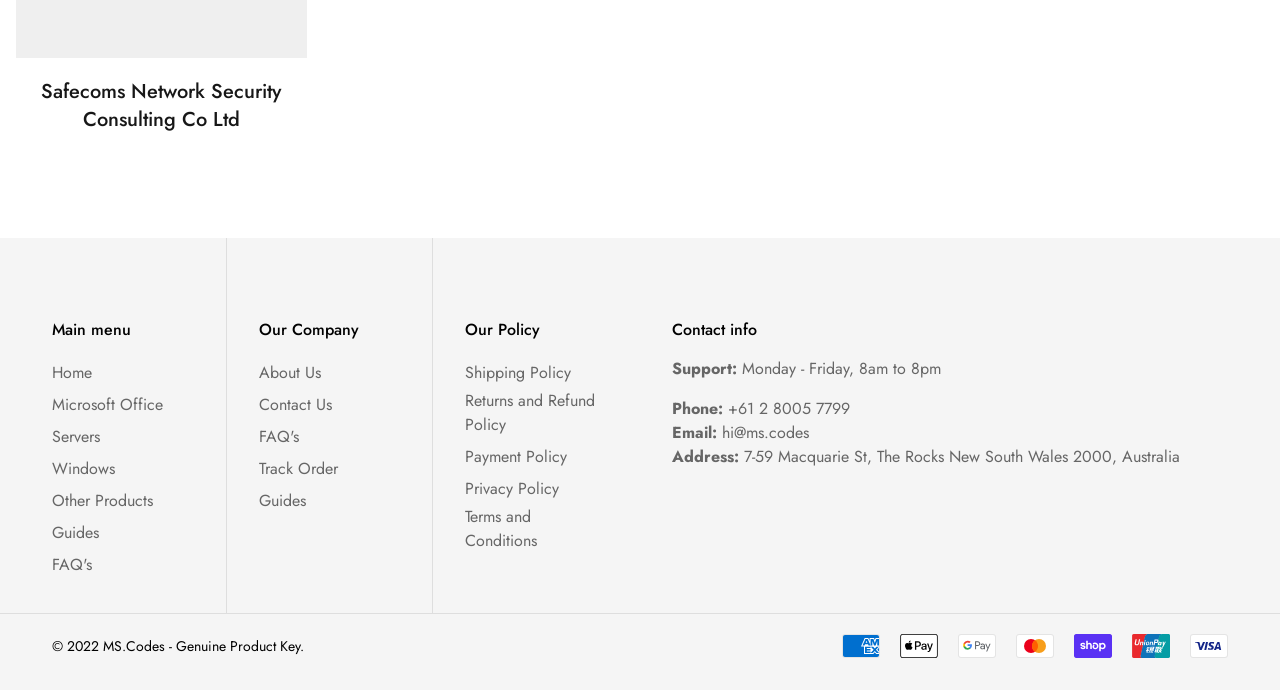Using details from the image, please answer the following question comprehensively:
What are the main categories in the main menu?

The main menu is located below the company name and has several links. The main categories are Home, Microsoft Office, Servers, Windows, Other Products, Guides, and FAQ's.